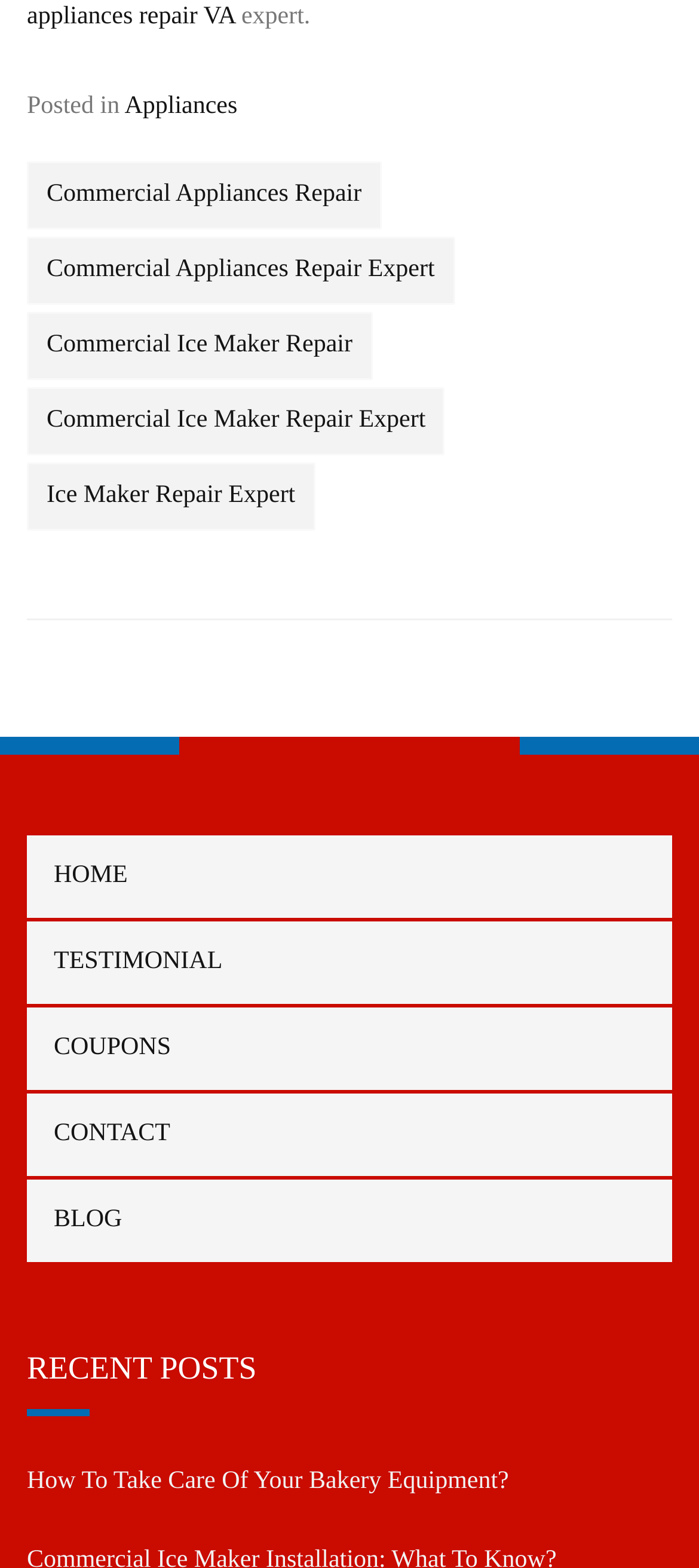Provide the bounding box coordinates for the area that should be clicked to complete the instruction: "read recent posts".

[0.038, 0.862, 0.962, 0.903]